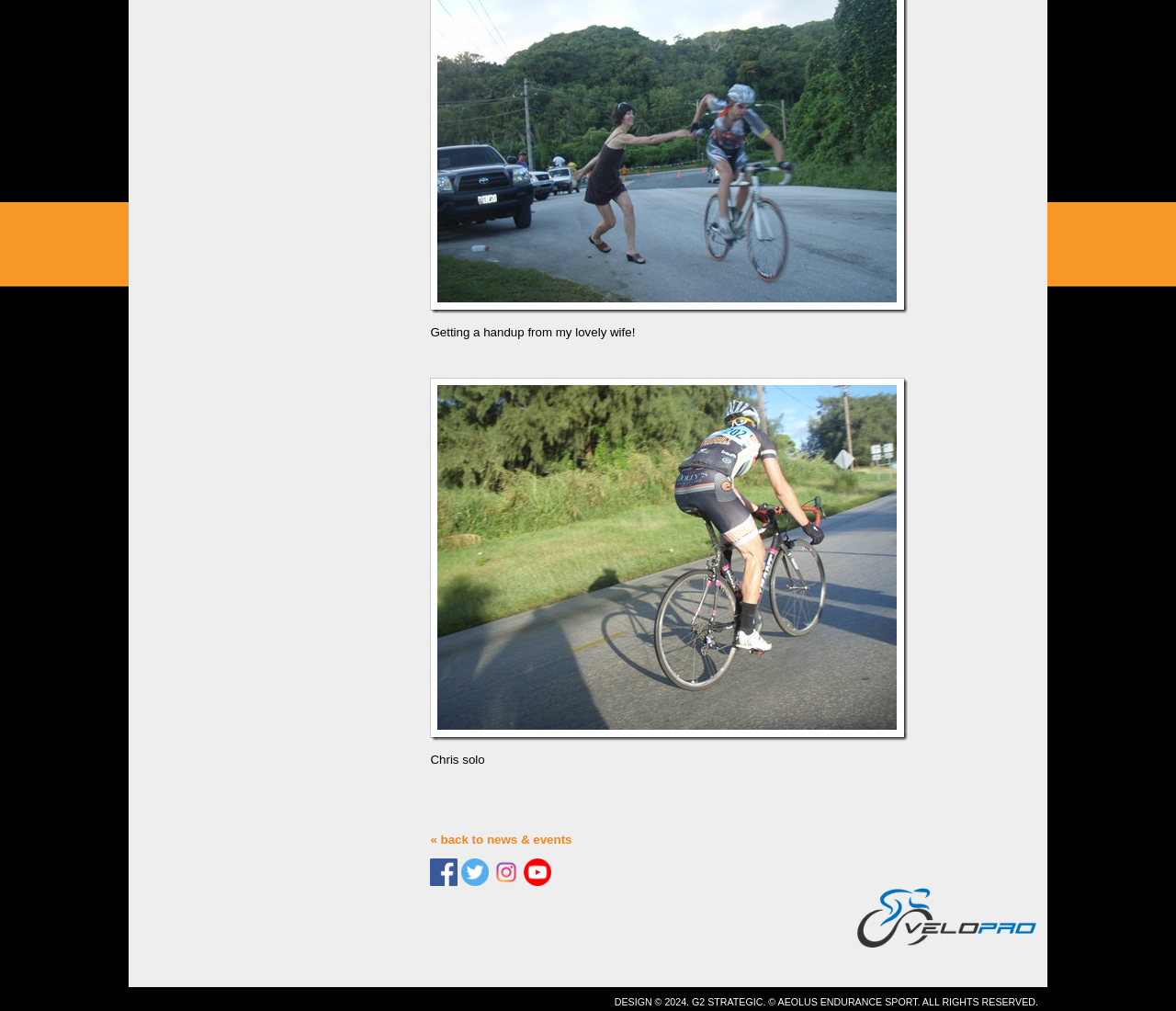Provide a single word or phrase to answer the given question: 
What is the purpose of the link with the text '« back to news & events'?

To go back to news and events